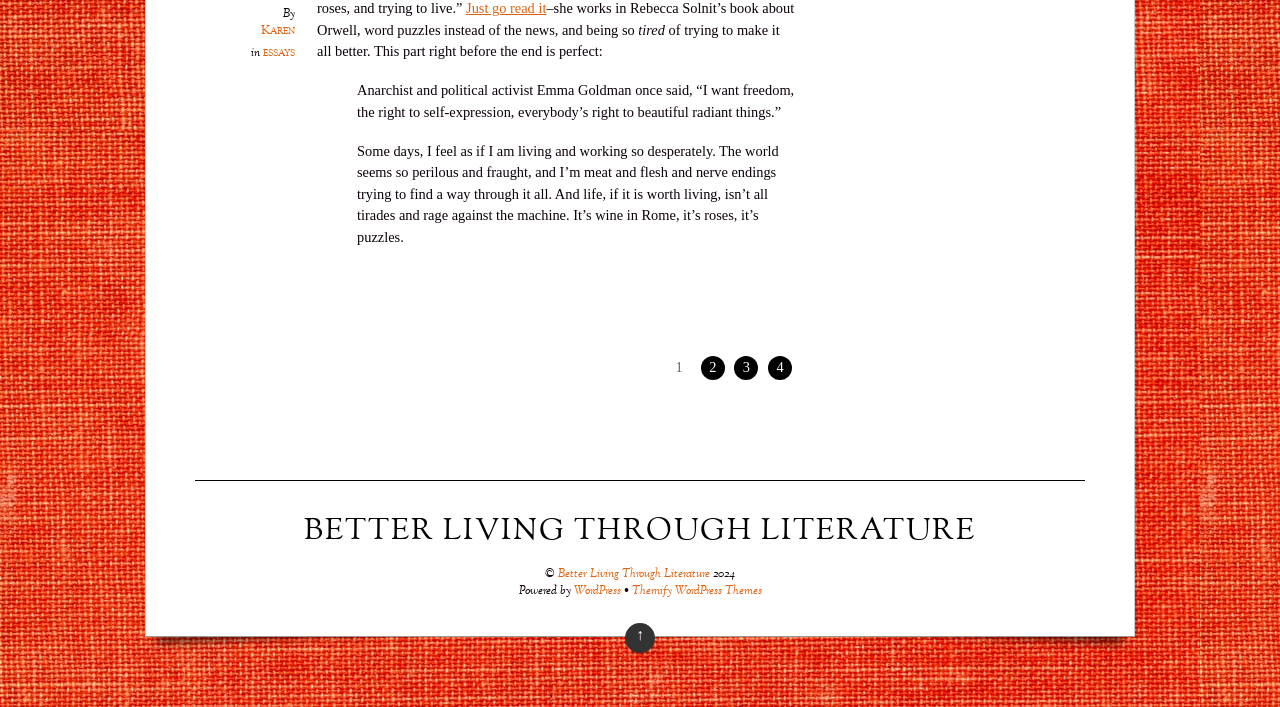Identify the bounding box coordinates of the part that should be clicked to carry out this instruction: "Go to page 2".

[0.547, 0.503, 0.566, 0.537]